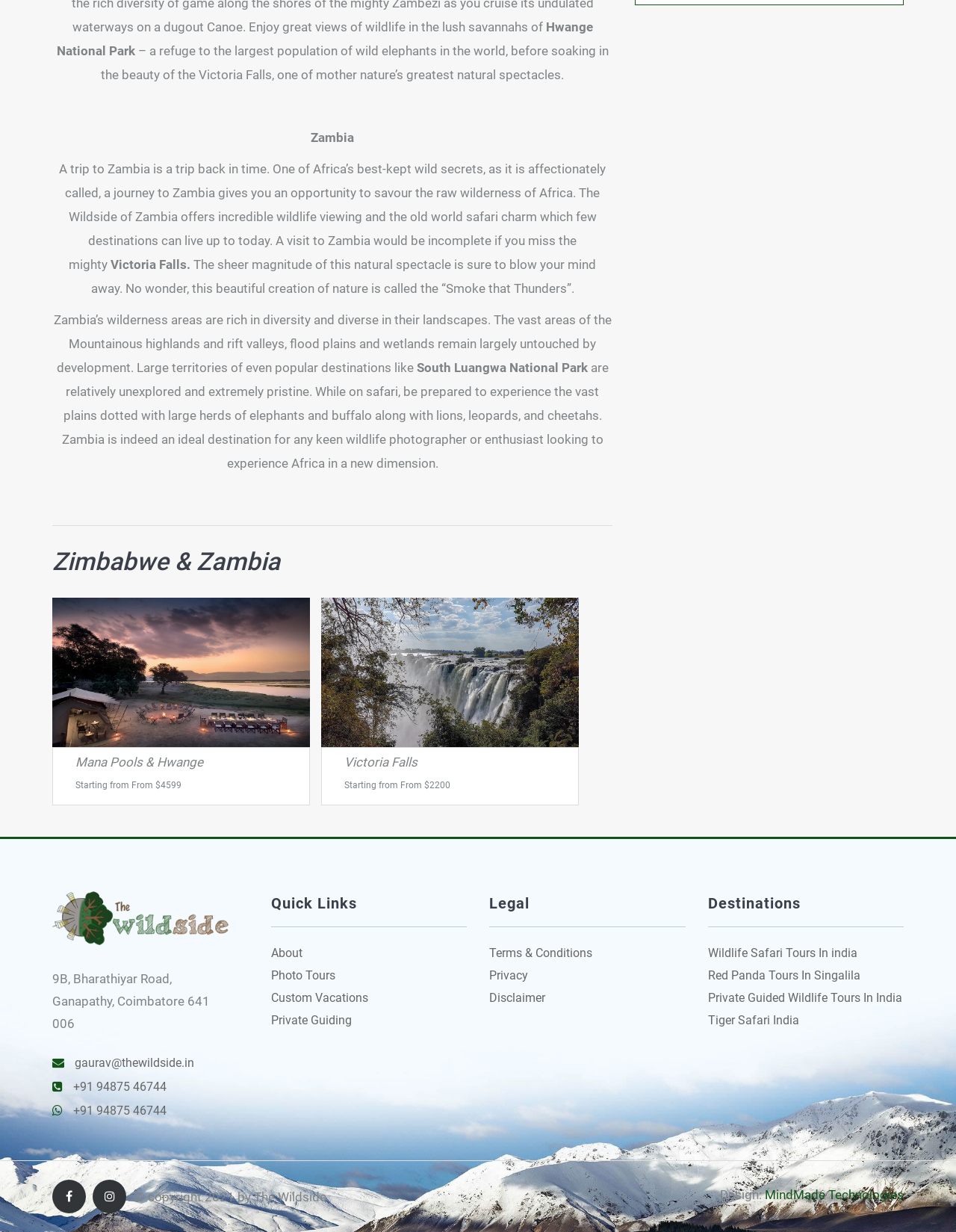Can you look at the image and give a comprehensive answer to the question:
What is the name of the national park mentioned?

The question asks for the name of the national park mentioned on the webpage. By reading the StaticText element with ID 151, we find that the answer is 'Hwange National Park'.